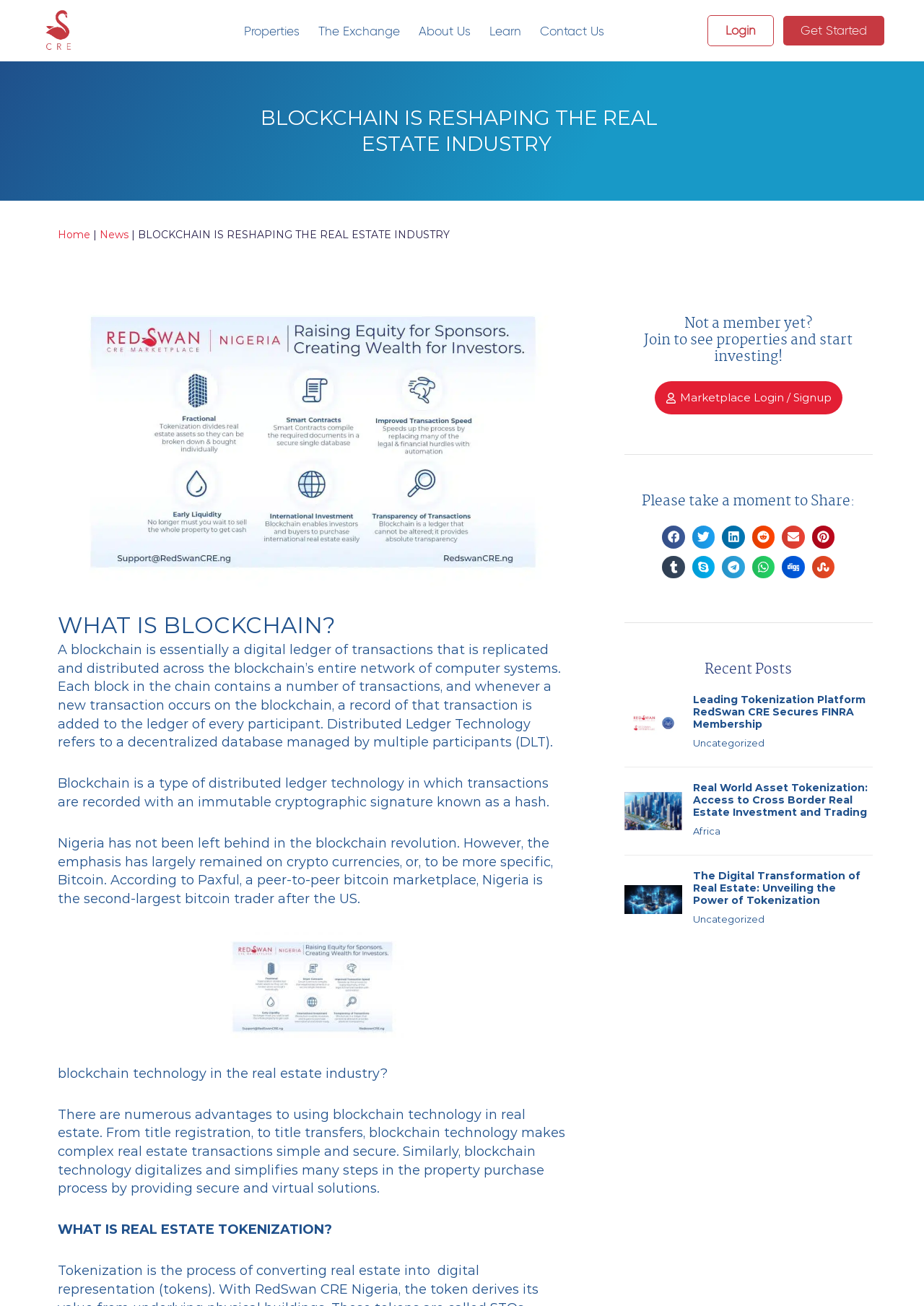Please specify the bounding box coordinates of the area that should be clicked to accomplish the following instruction: "Click on the 'Login' button". The coordinates should consist of four float numbers between 0 and 1, i.e., [left, top, right, bottom].

[0.765, 0.012, 0.837, 0.035]